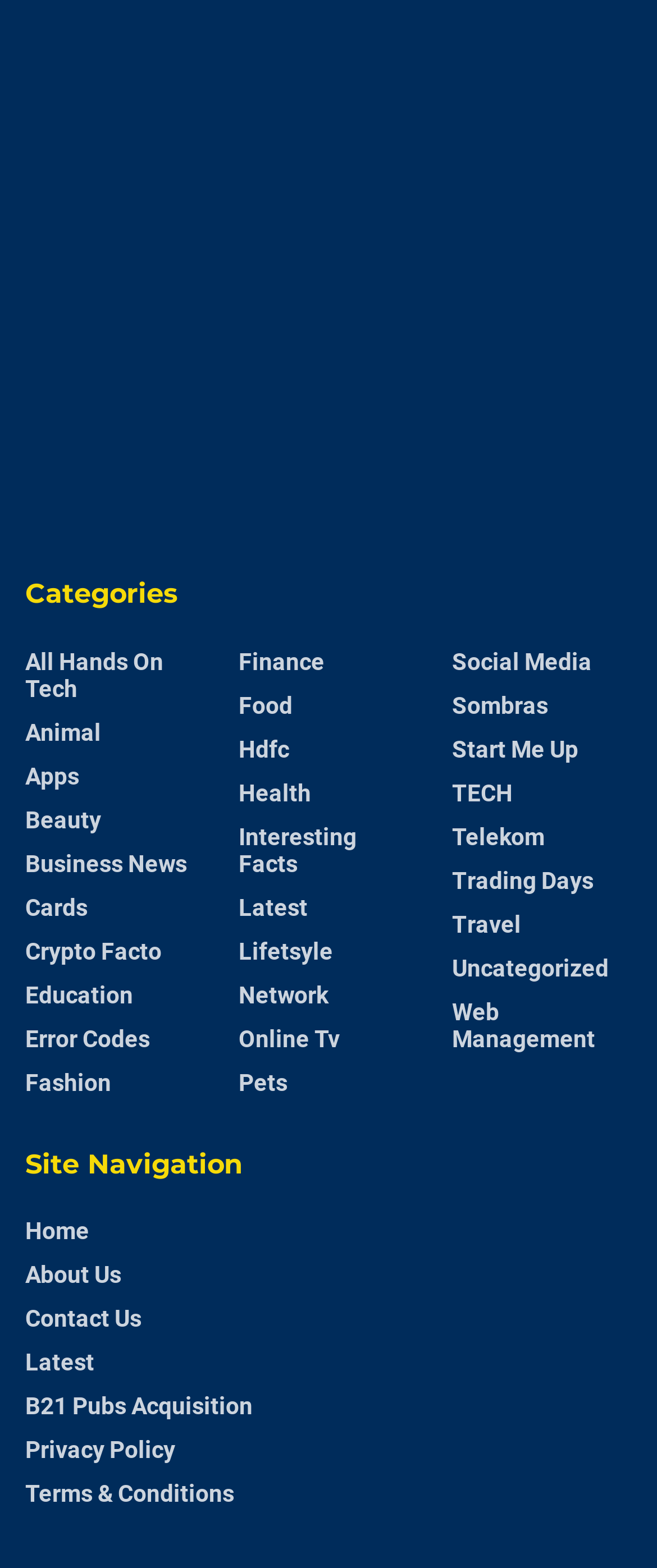Find the bounding box coordinates for the area you need to click to carry out the instruction: "Check the 'Terms & Conditions'". The coordinates should be four float numbers between 0 and 1, indicated as [left, top, right, bottom].

[0.038, 0.944, 0.356, 0.961]